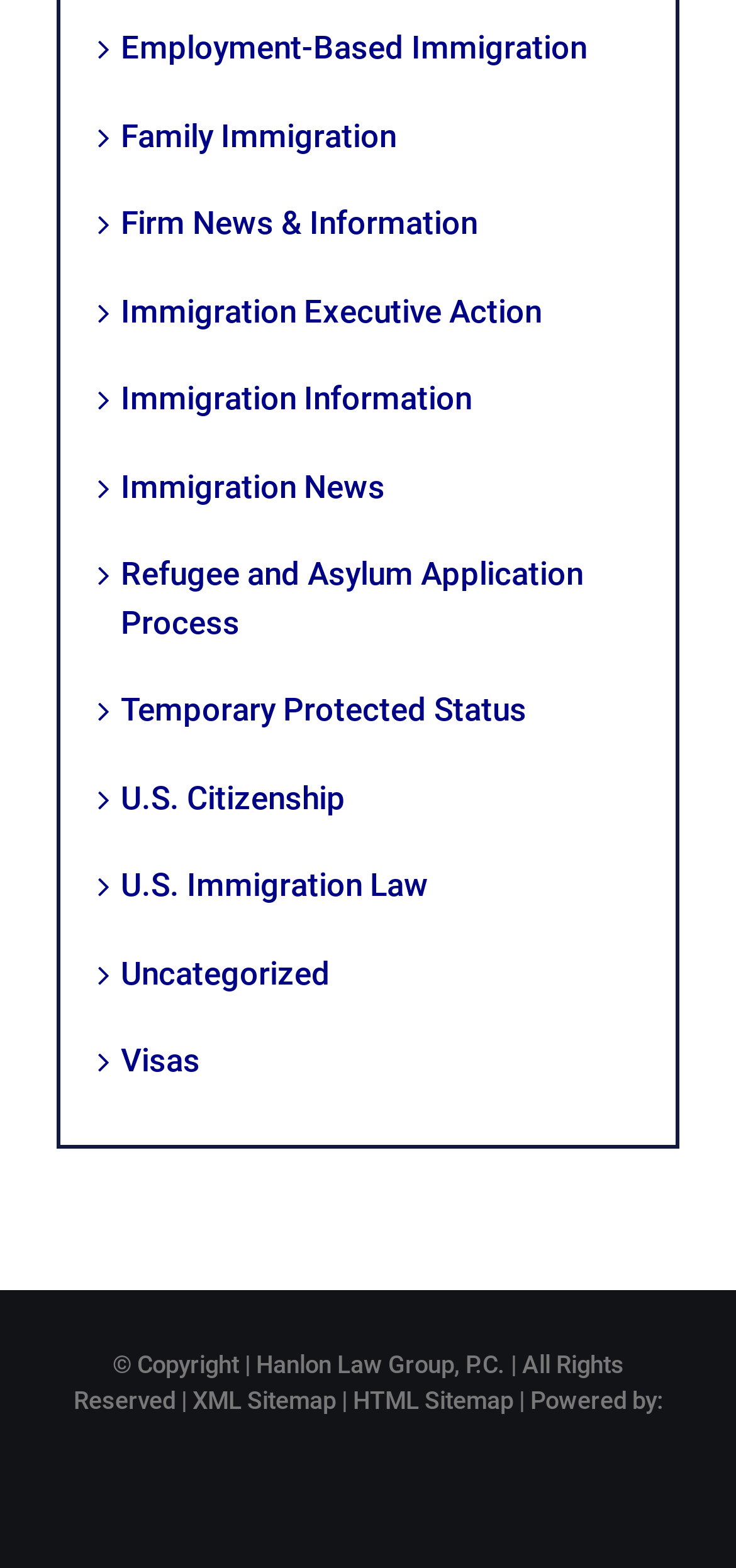Respond to the question below with a single word or phrase:
What is the purpose of the links on the left?

To provide information